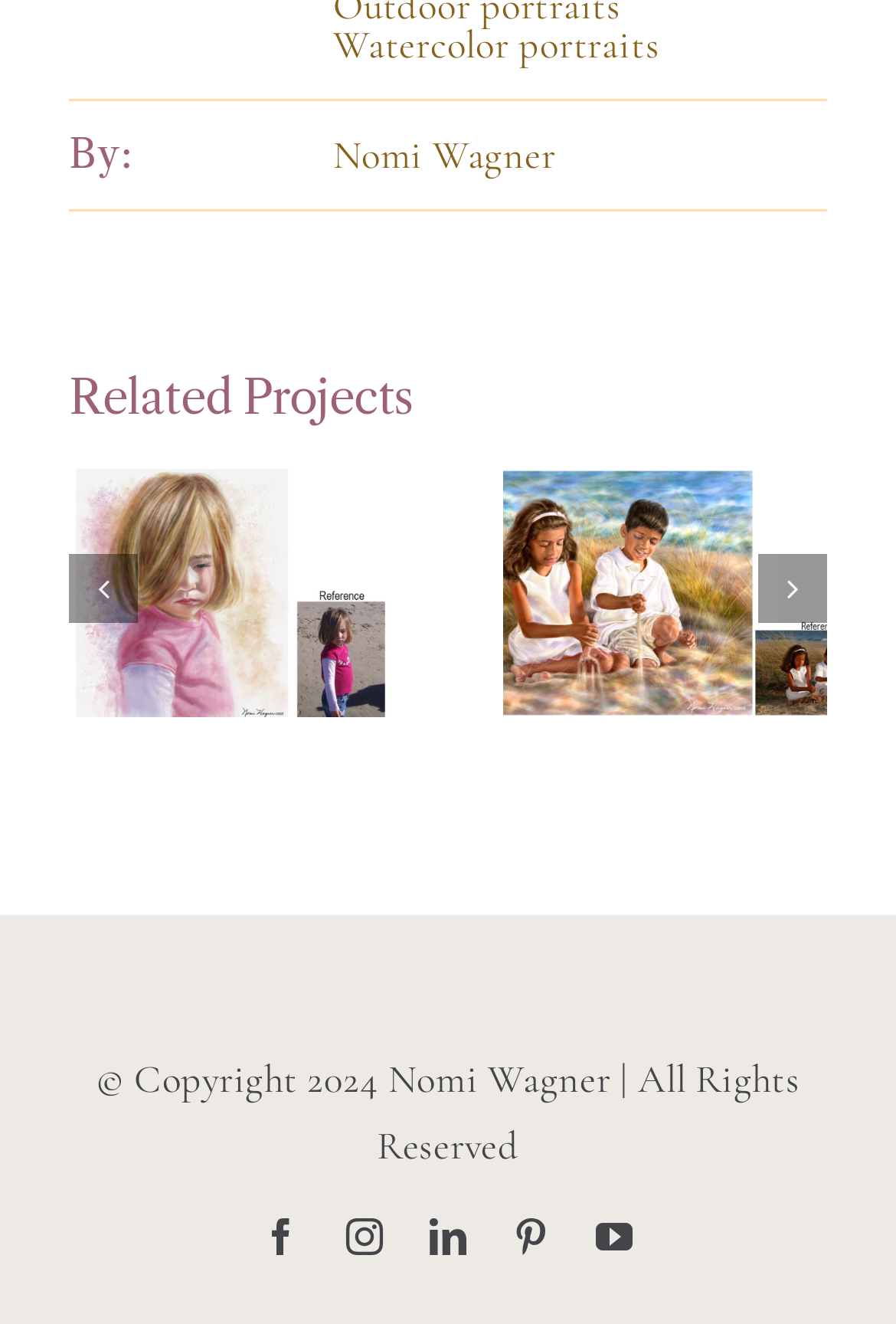Determine the bounding box coordinates for the clickable element required to fulfill the instruction: "View previous page". Provide the coordinates as four float numbers between 0 and 1, i.e., [left, top, right, bottom].

[0.077, 0.418, 0.154, 0.47]